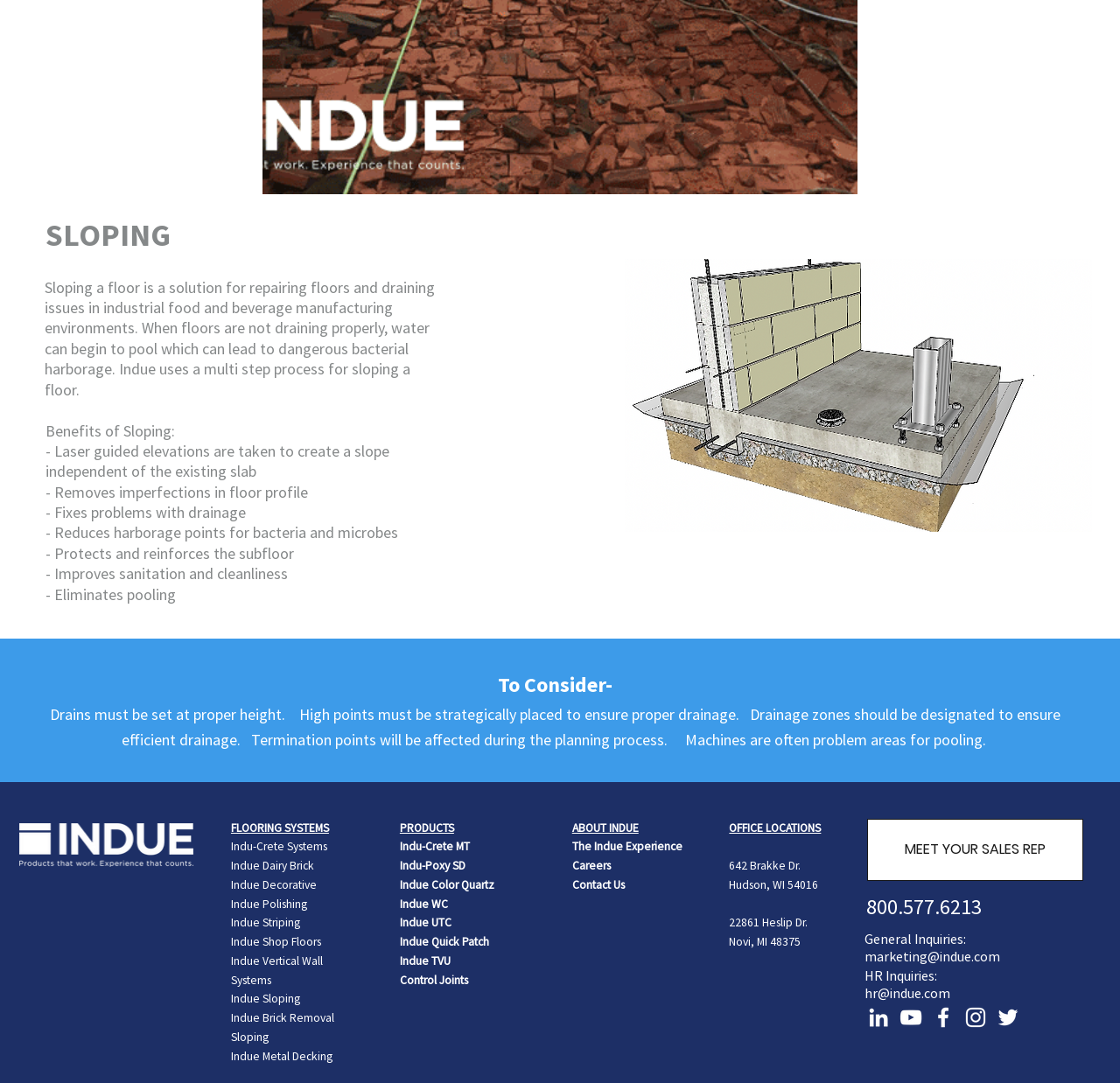Using the format (top-left x, top-left y, bottom-right x, bottom-right y), and given the element description, identify the bounding box coordinates within the screenshot: December 11, 2017December 11, 2017

None